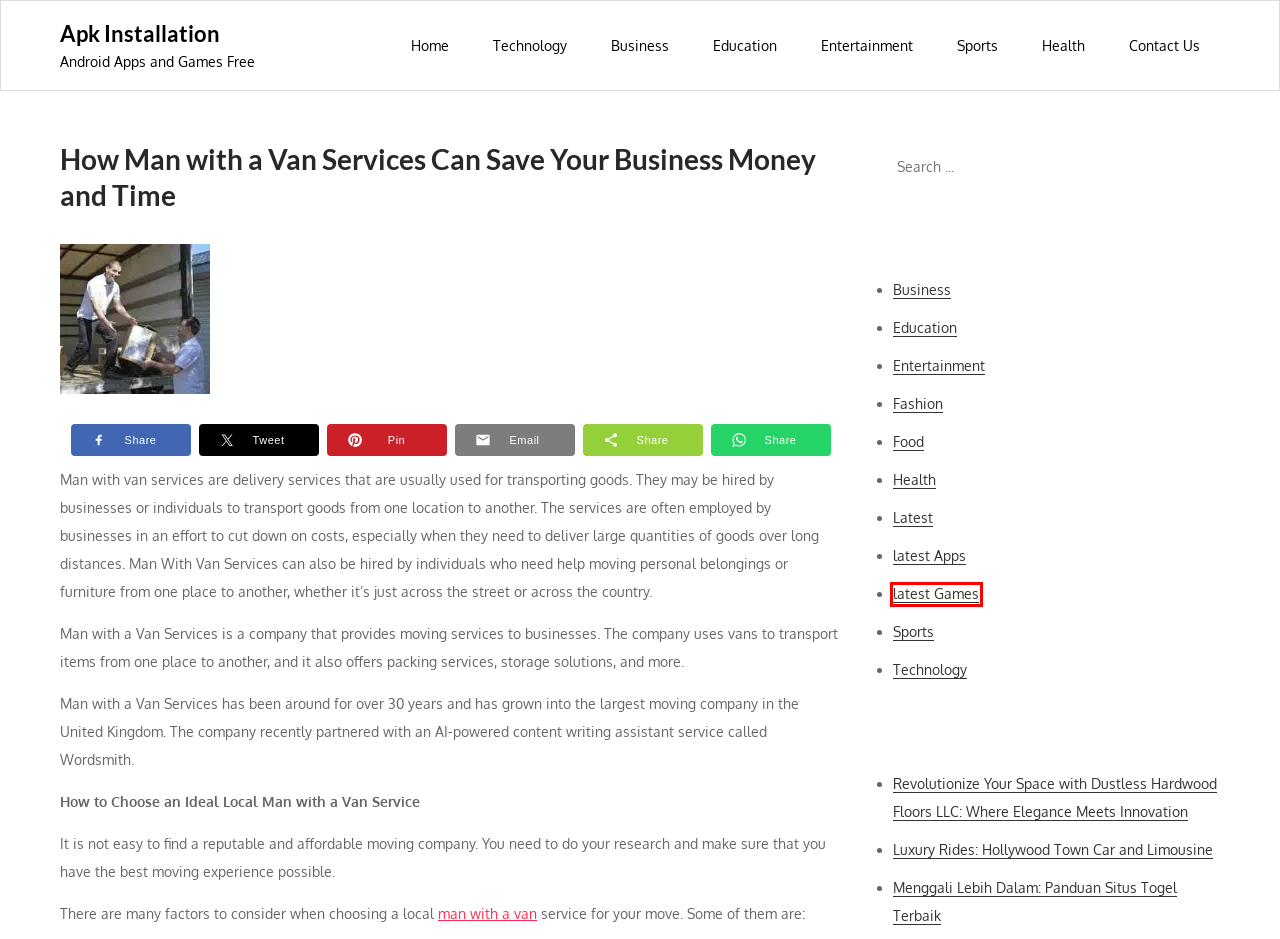You have a screenshot of a webpage with a red bounding box around a UI element. Determine which webpage description best matches the new webpage that results from clicking the element in the bounding box. Here are the candidates:
A. Food - Apk Installation
B. Technology - Apk Installation
C. Entertainment - Apk Installation
D. Contact Us - Apk Installation
E. latest Games - Apk Installation
F. Download Android Apps Modded APK and Games Free
G. Luxury Rides: Hollywood Town Car and Limousine - Apk Installation
H. Latest - Apk Installation

E